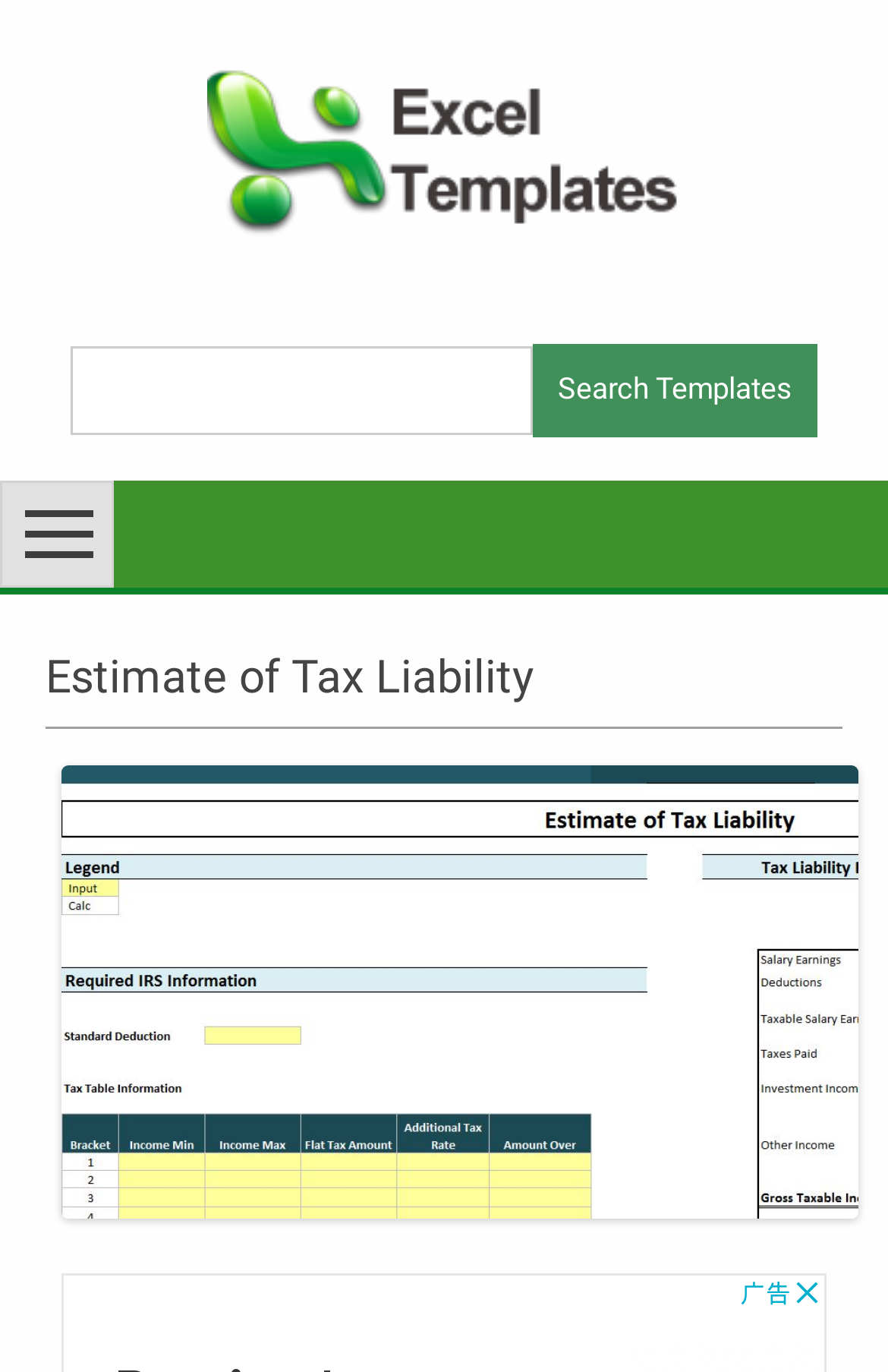What is the function of the link at the top?
Relying on the image, give a concise answer in one word or a brief phrase.

Download